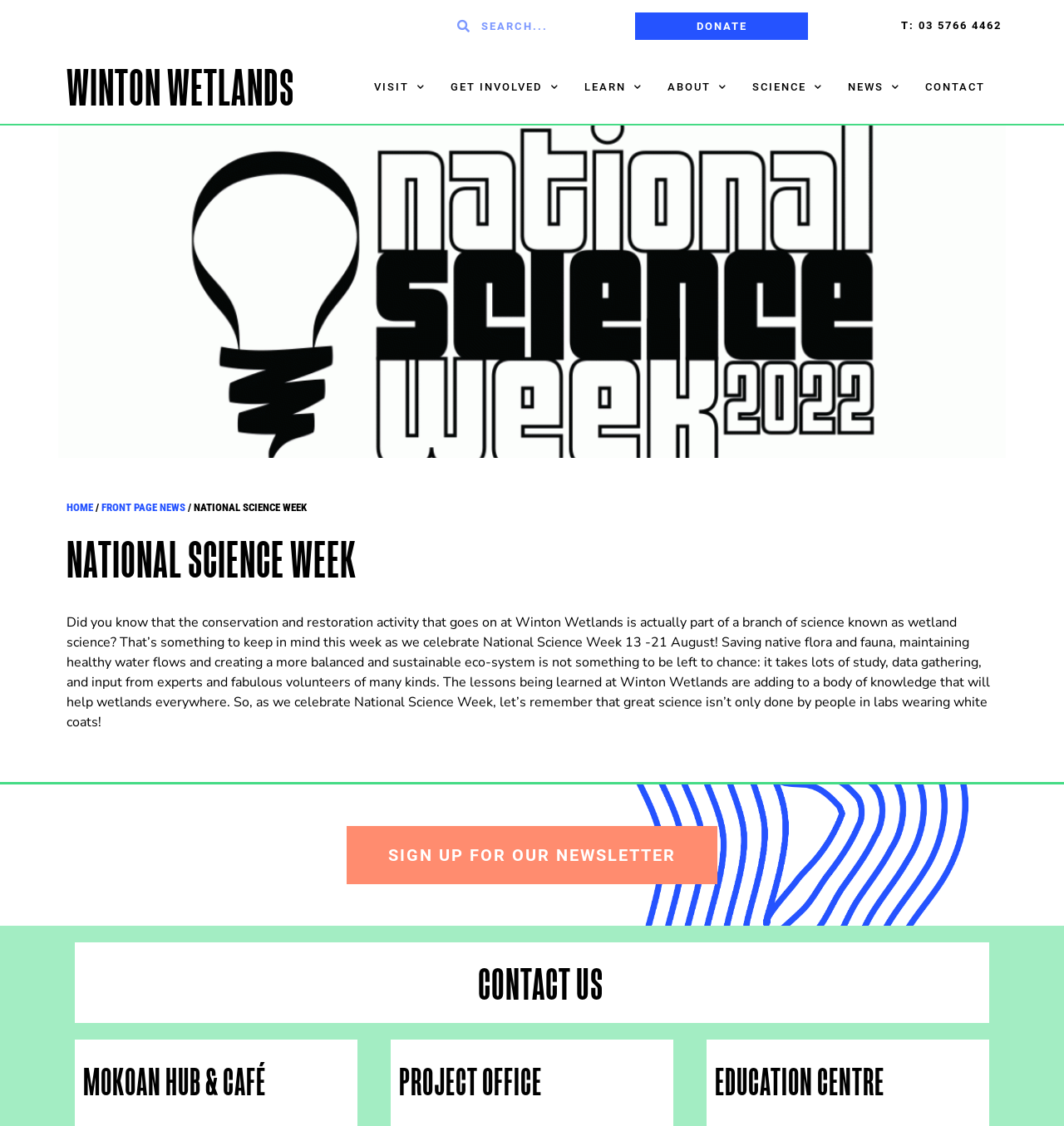Answer the question using only one word or a concise phrase: What is the theme of the current week?

National Science Week